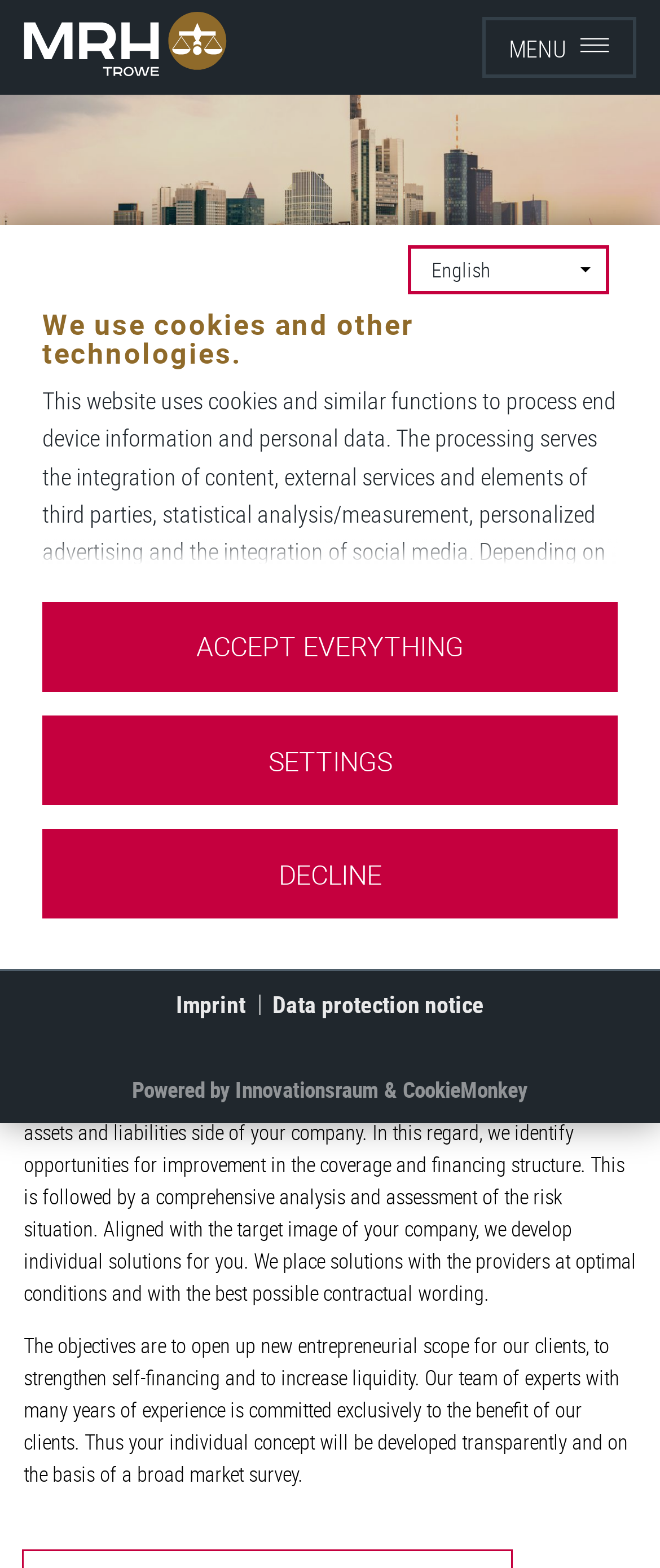Point out the bounding box coordinates of the section to click in order to follow this instruction: "Navigate to Business Clients".

[0.1, 0.177, 0.326, 0.194]